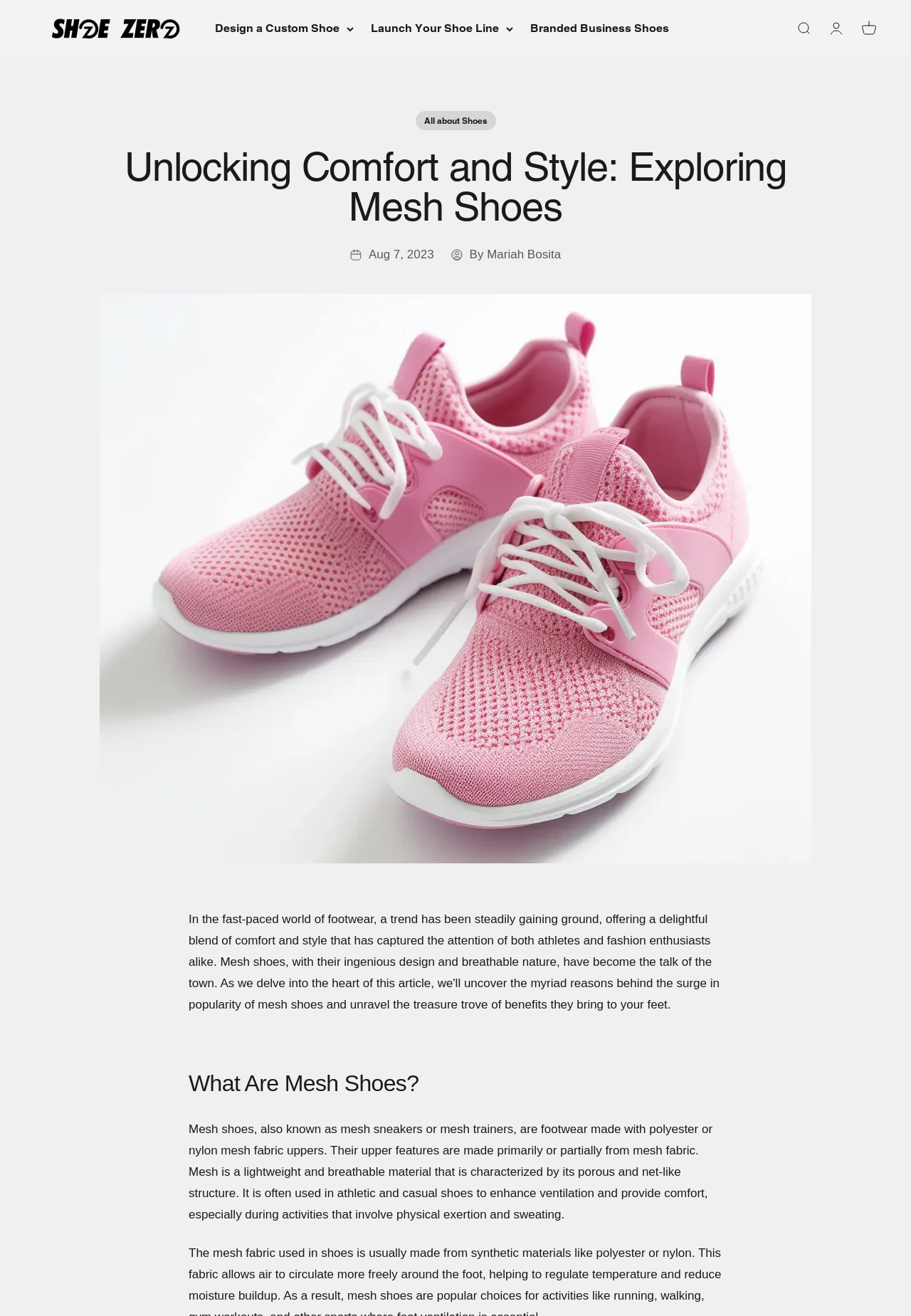Extract the bounding box coordinates for the UI element described as: "Open account page".

[0.909, 0.016, 0.927, 0.028]